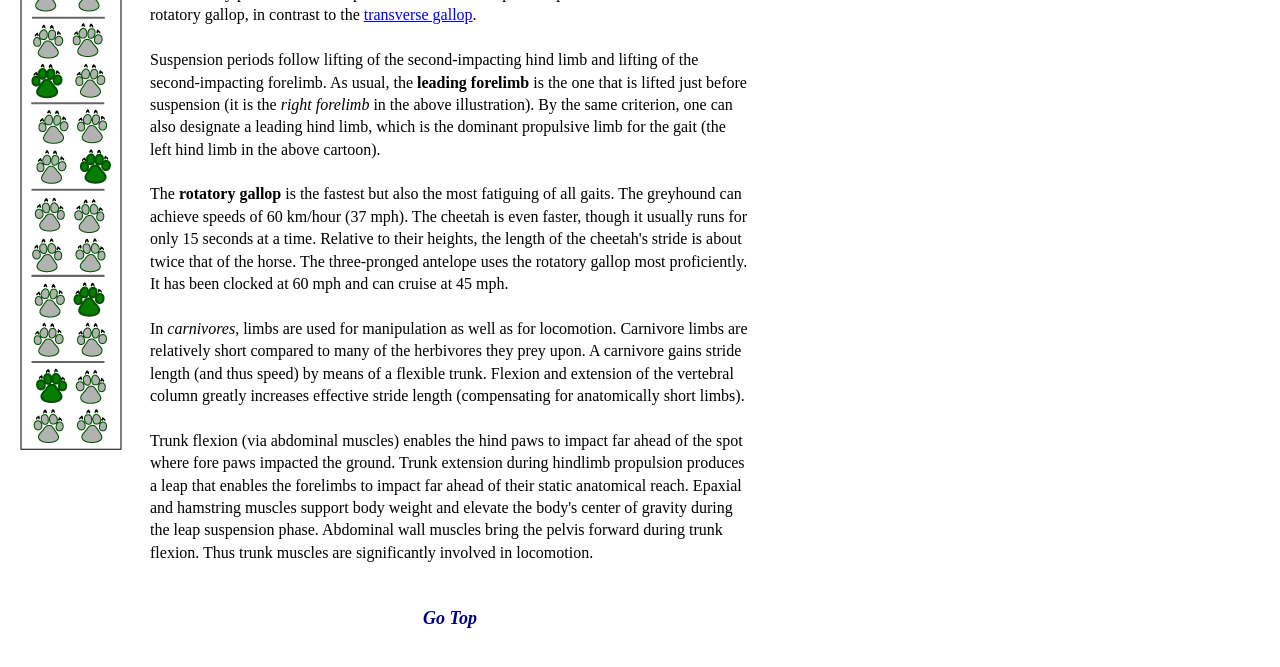Return the bounding box coordinates of the UI element that corresponds to this description: "transverse gallop". The coordinates must be given as four float numbers in the range of 0 and 1, [left, top, right, bottom].

[0.284, 0.01, 0.369, 0.035]